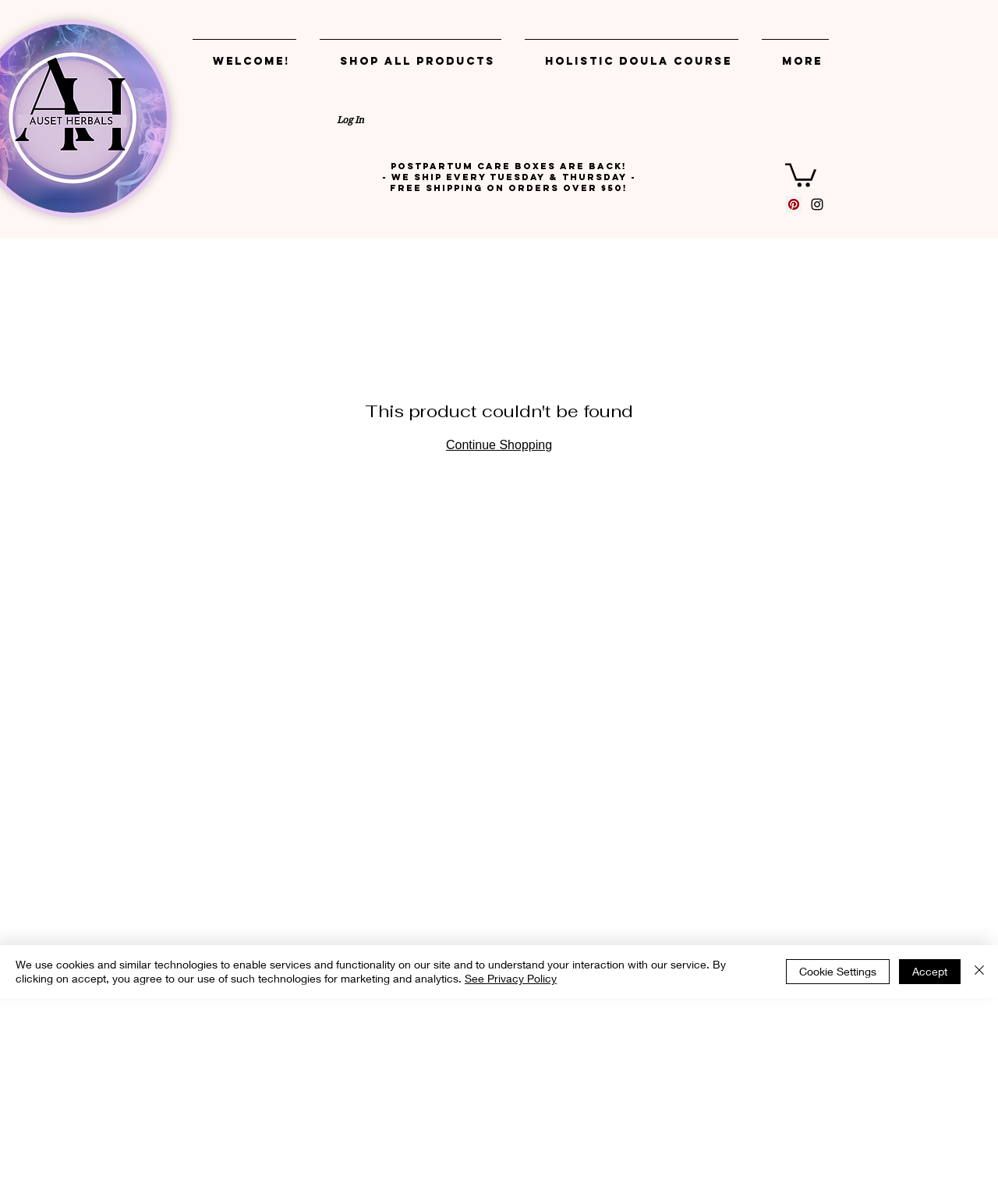Describe the webpage in detail, including text, images, and layout.

The webpage is an online herbal apothecary shop, focusing on body and womb healing products. At the top left, there is a navigation menu with links to "Welcome!", "Shop All Products", "Holistic Doula Course", and "More". Next to the navigation menu, there is a "Log In" button. 

Below the navigation menu, a prominent heading announces that "Postpartum care boxes are back!" and provides information about shipping. To the right of this heading, there is a button with an image, but no text description. 

On the top right, there is a social bar with links to Pinterest and Instagram, each accompanied by an image. 

In the middle of the page, there is a "Continue Shopping" link. Below this link, there is a product page section that takes up the full width of the page.

At the bottom of the page, there is a cookie policy alert that spans the full width of the page. The alert includes a link to "See Privacy Policy" and three buttons: "Accept", "Cookie Settings", and "Close", the latter of which has a close icon image.